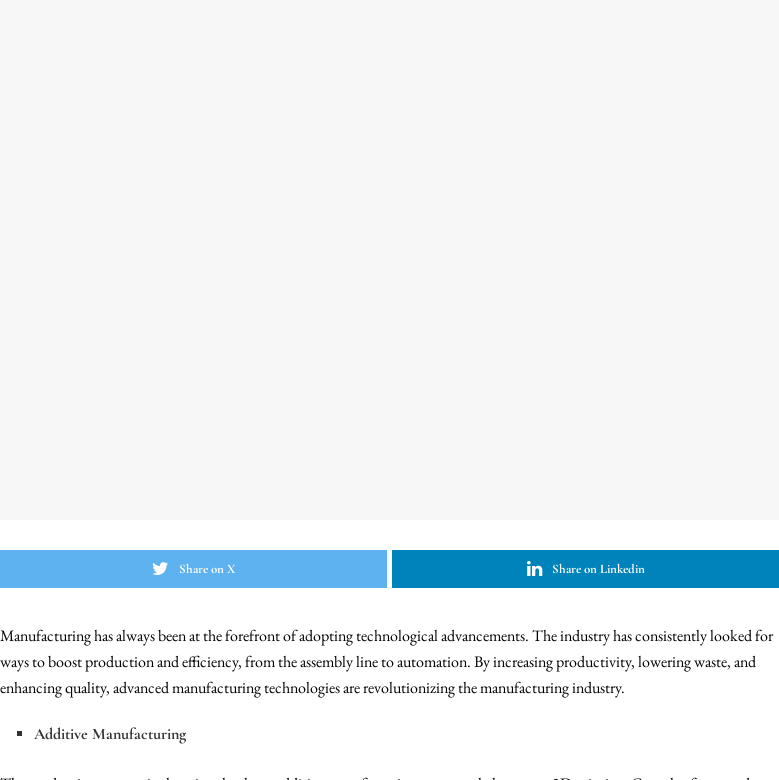What is the role of manufacturing in technological advancements?
Based on the screenshot, provide a one-word or short-phrase response.

Embracing technological advancements